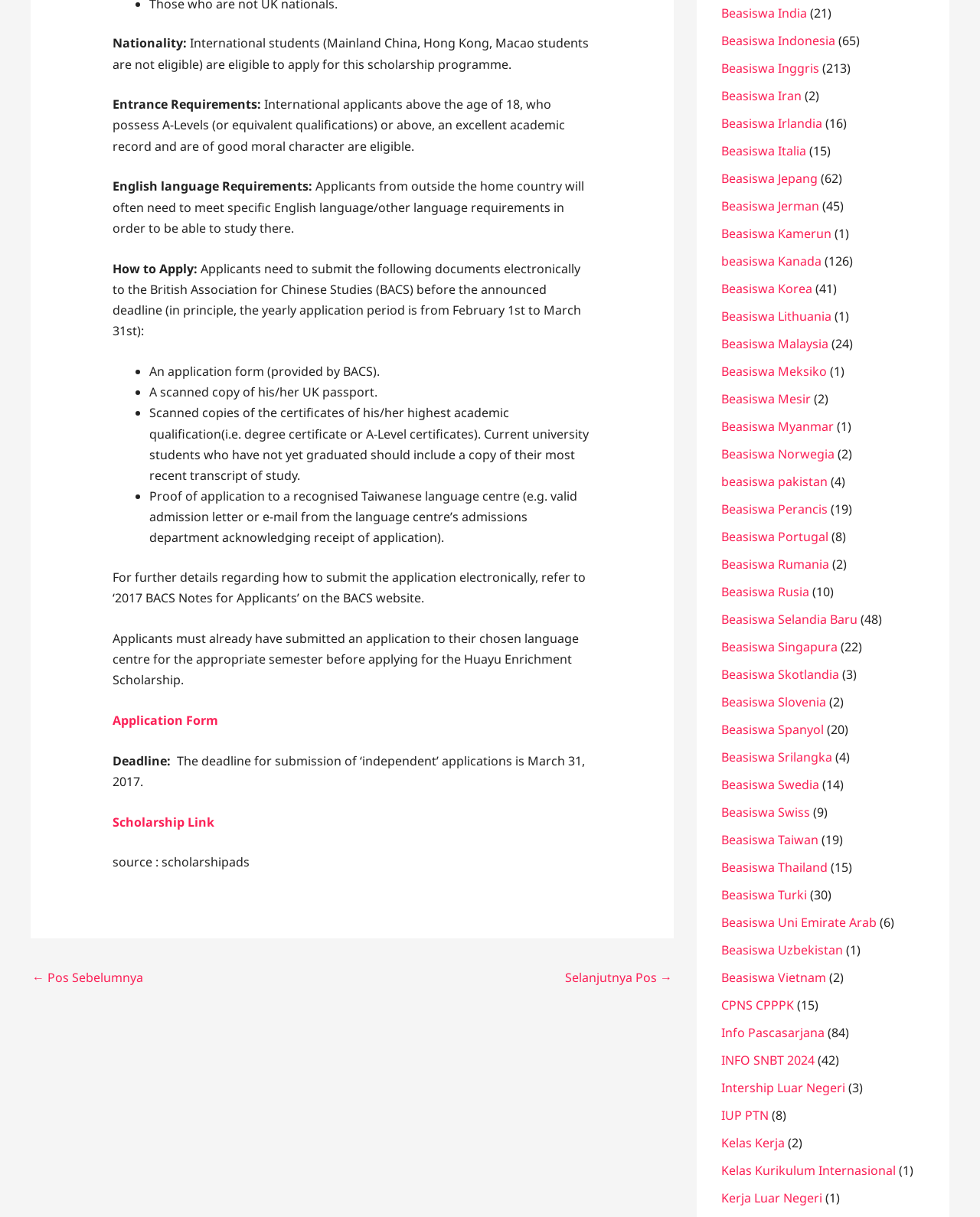How many countries are listed for scholarship opportunities?
Using the information presented in the image, please offer a detailed response to the question.

The webpage lists scholarship opportunities for 24 countries, including India, Indonesia, England, Iran, Ireland, Italy, Japan, Germany, Cameroon, Canada, Korea, Lithuania, Malaysia, Mexico, Egypt, Myanmar, Norway, Pakistan, France, Portugal, Romania, Russia, and New Zealand.